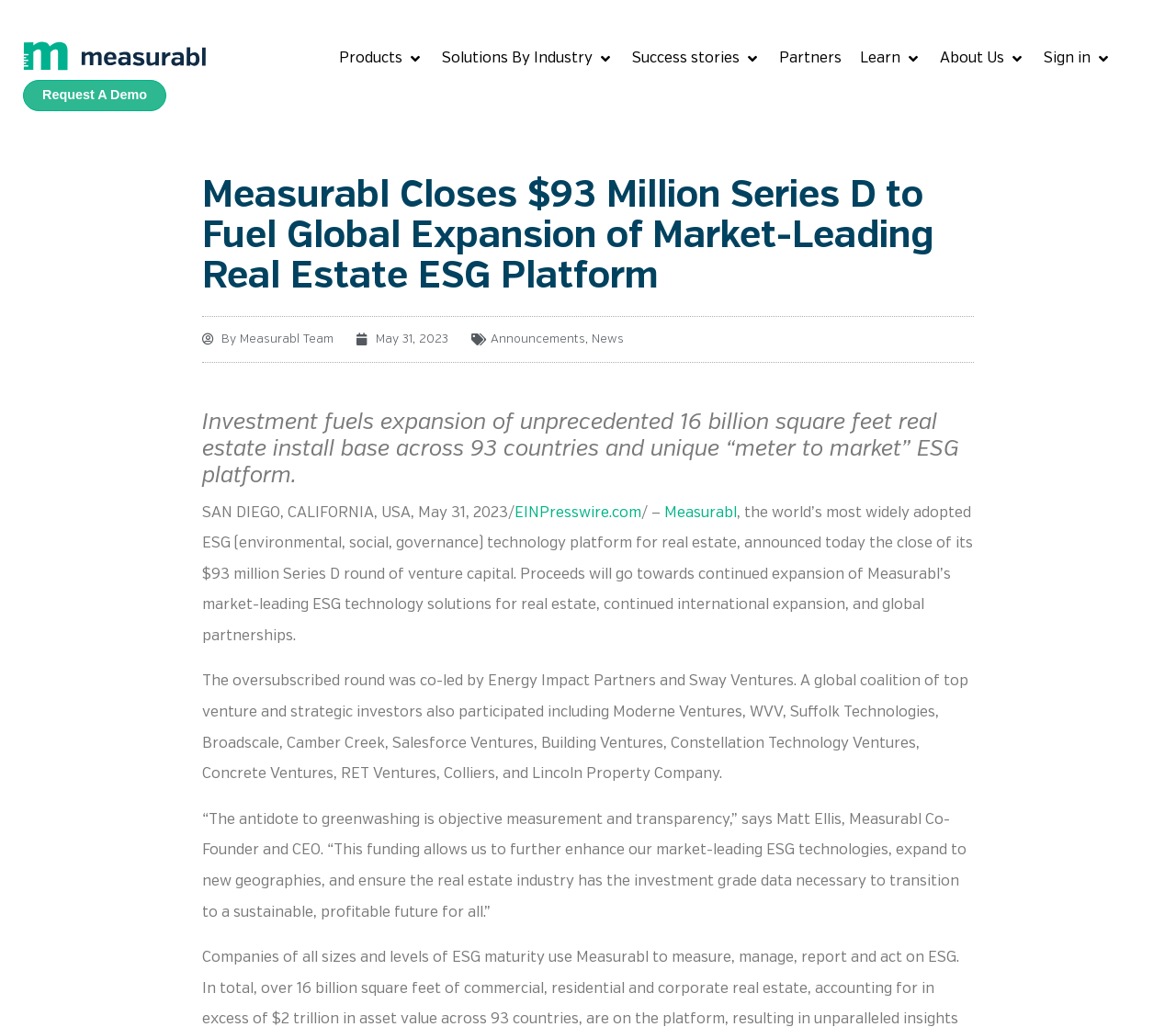Please identify the bounding box coordinates of the element's region that I should click in order to complete the following instruction: "Go to HOME page". The bounding box coordinates consist of four float numbers between 0 and 1, i.e., [left, top, right, bottom].

None